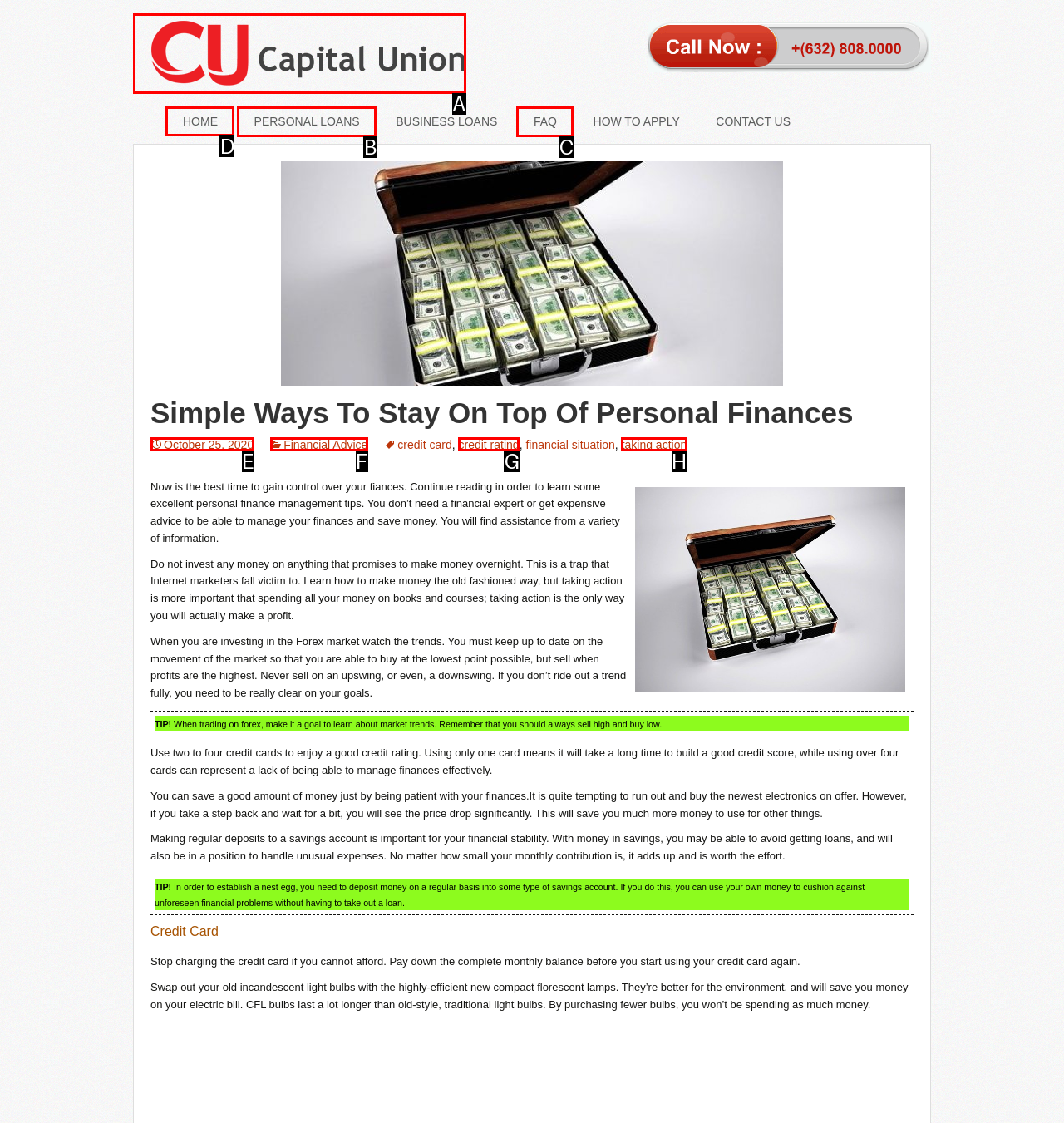Specify the letter of the UI element that should be clicked to achieve the following: Read about Making it Shine
Provide the corresponding letter from the choices given.

None